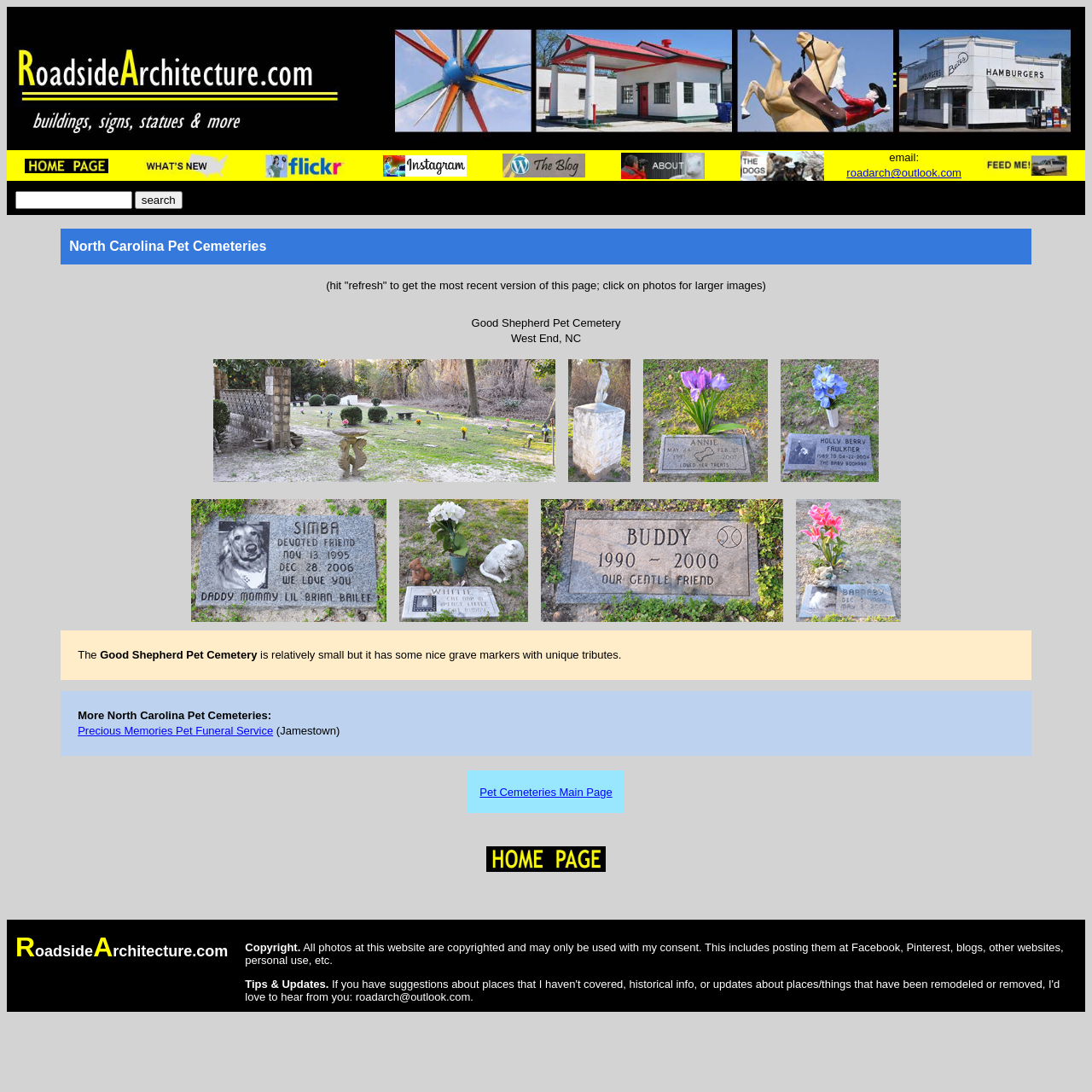Locate the bounding box coordinates of the element's region that should be clicked to carry out the following instruction: "click on the first pet cemetery link". The coordinates need to be four float numbers between 0 and 1, i.e., [left, top, right, bottom].

[0.023, 0.149, 0.099, 0.161]